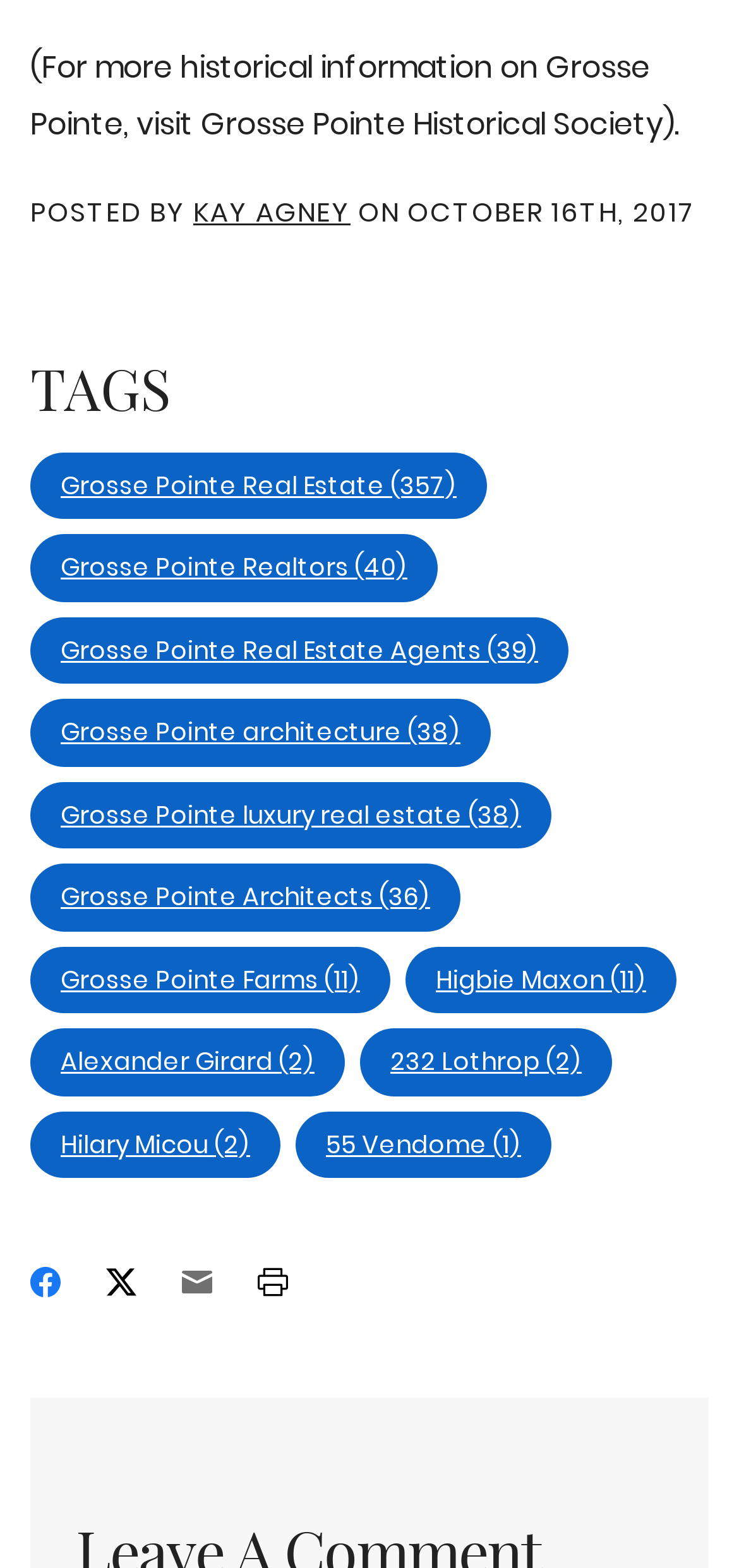Identify the bounding box coordinates of the area you need to click to perform the following instruction: "Click on the link to Grosse Pointe Historical Society".

[0.041, 0.029, 0.921, 0.093]